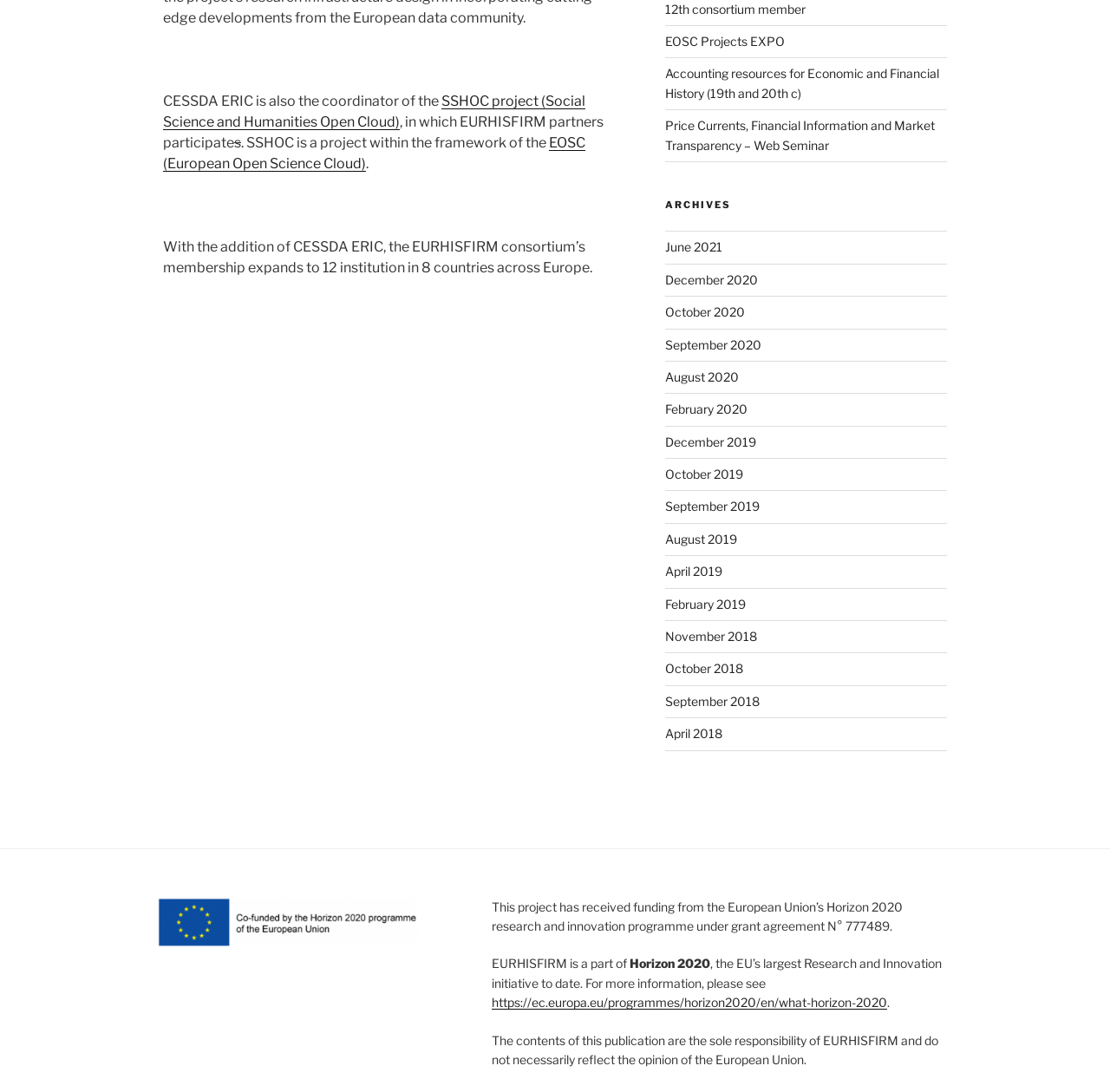Using the given element description, provide the bounding box coordinates (top-left x, top-left y, bottom-right x, bottom-right y) for the corresponding UI element in the screenshot: August 2019

[0.599, 0.487, 0.664, 0.5]